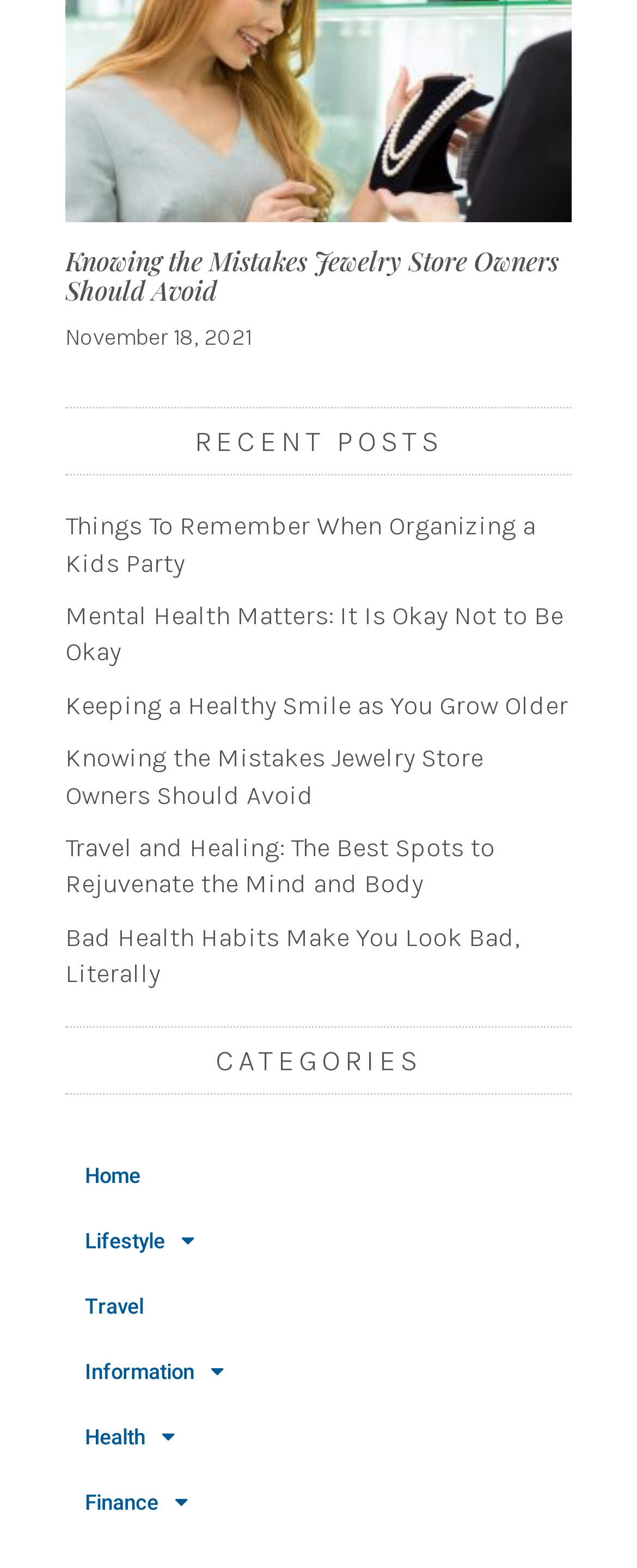Locate the bounding box coordinates of the area where you should click to accomplish the instruction: "learn about mental health".

[0.103, 0.381, 0.897, 0.428]